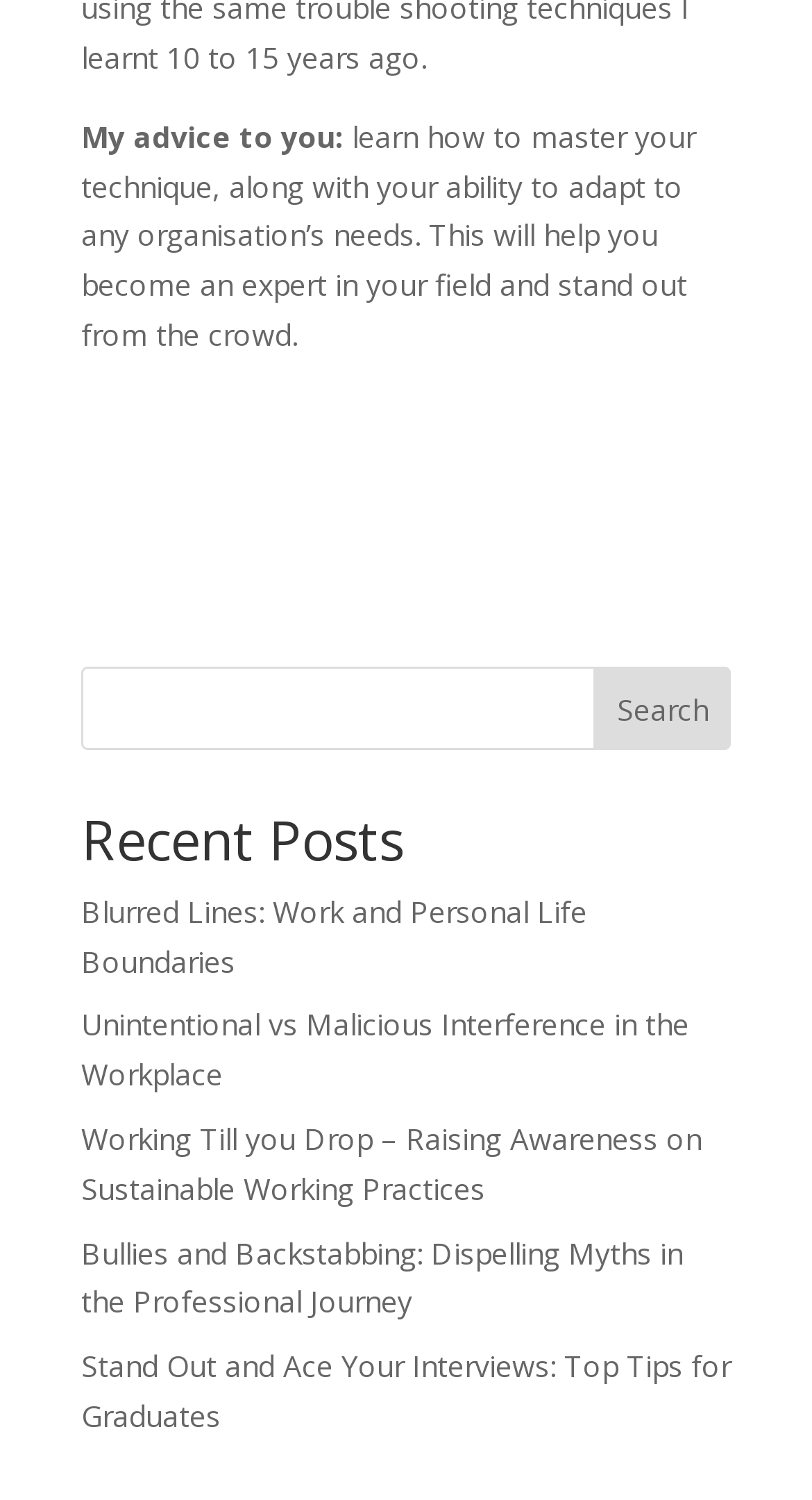Respond with a single word or phrase:
What is the topic of the third recent post?

Sustainable working practices